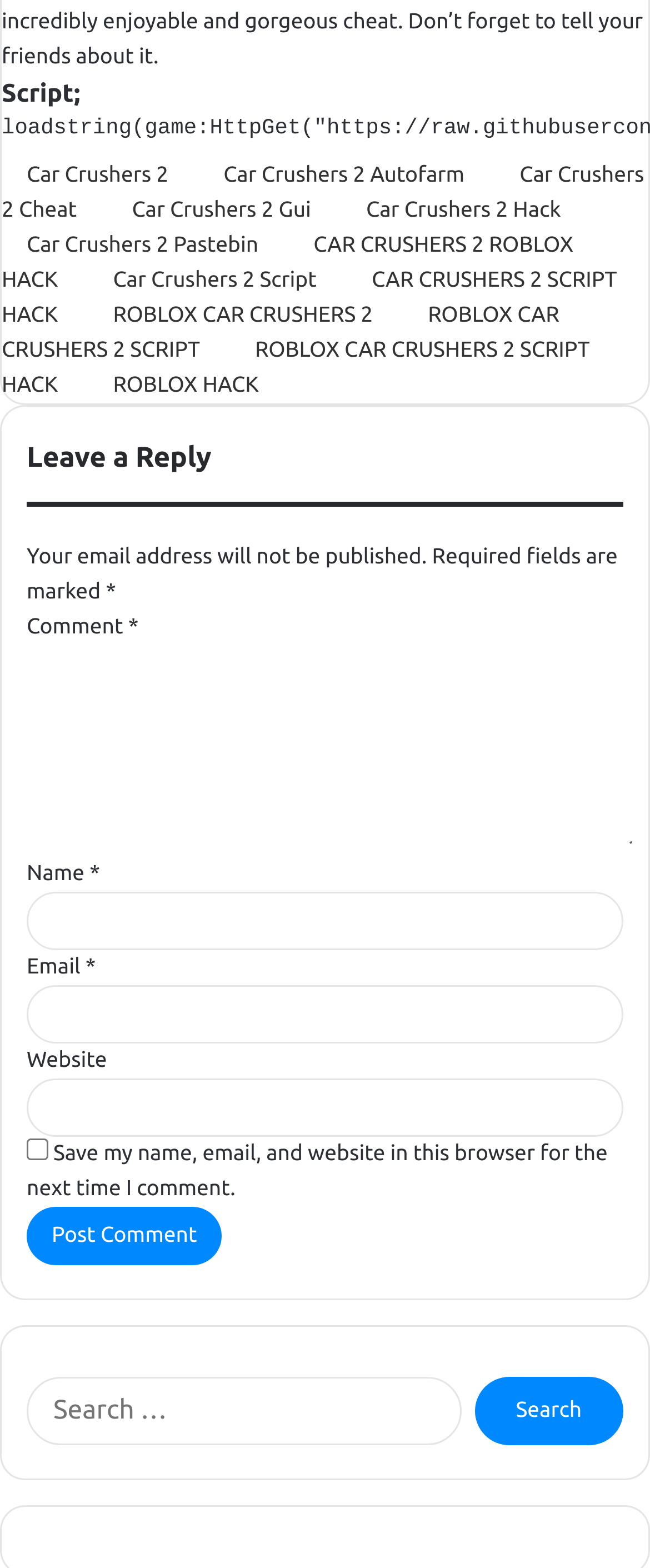Locate the bounding box coordinates of the clickable part needed for the task: "Get information about 3D Inspection".

None